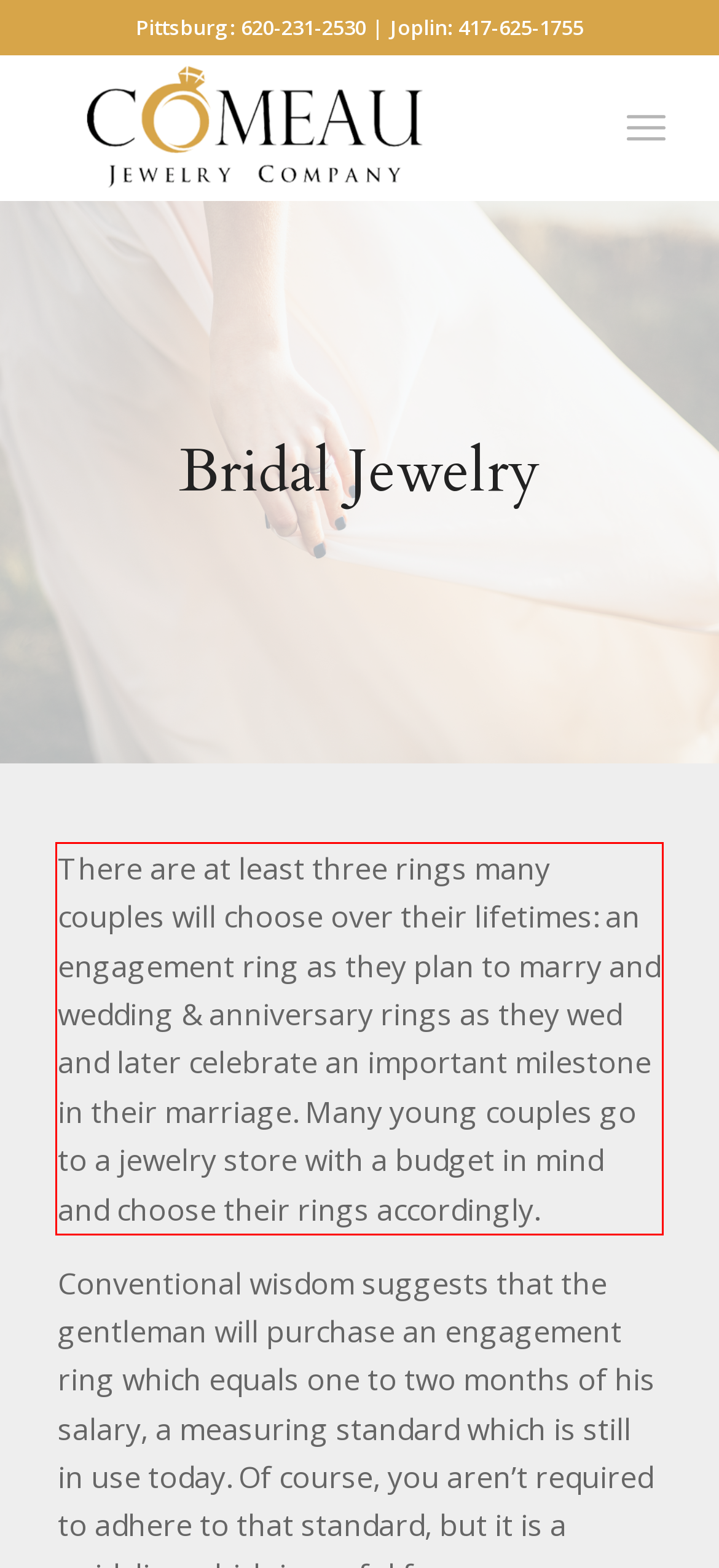From the provided screenshot, extract the text content that is enclosed within the red bounding box.

There are at least three rings many couples will choose over their lifetimes: an engagement ring as they plan to marry and wedding & anniversary rings as they wed and later celebrate an important milestone in their marriage. Many young couples go to a jewelry store with a budget in mind and choose their rings accordingly.